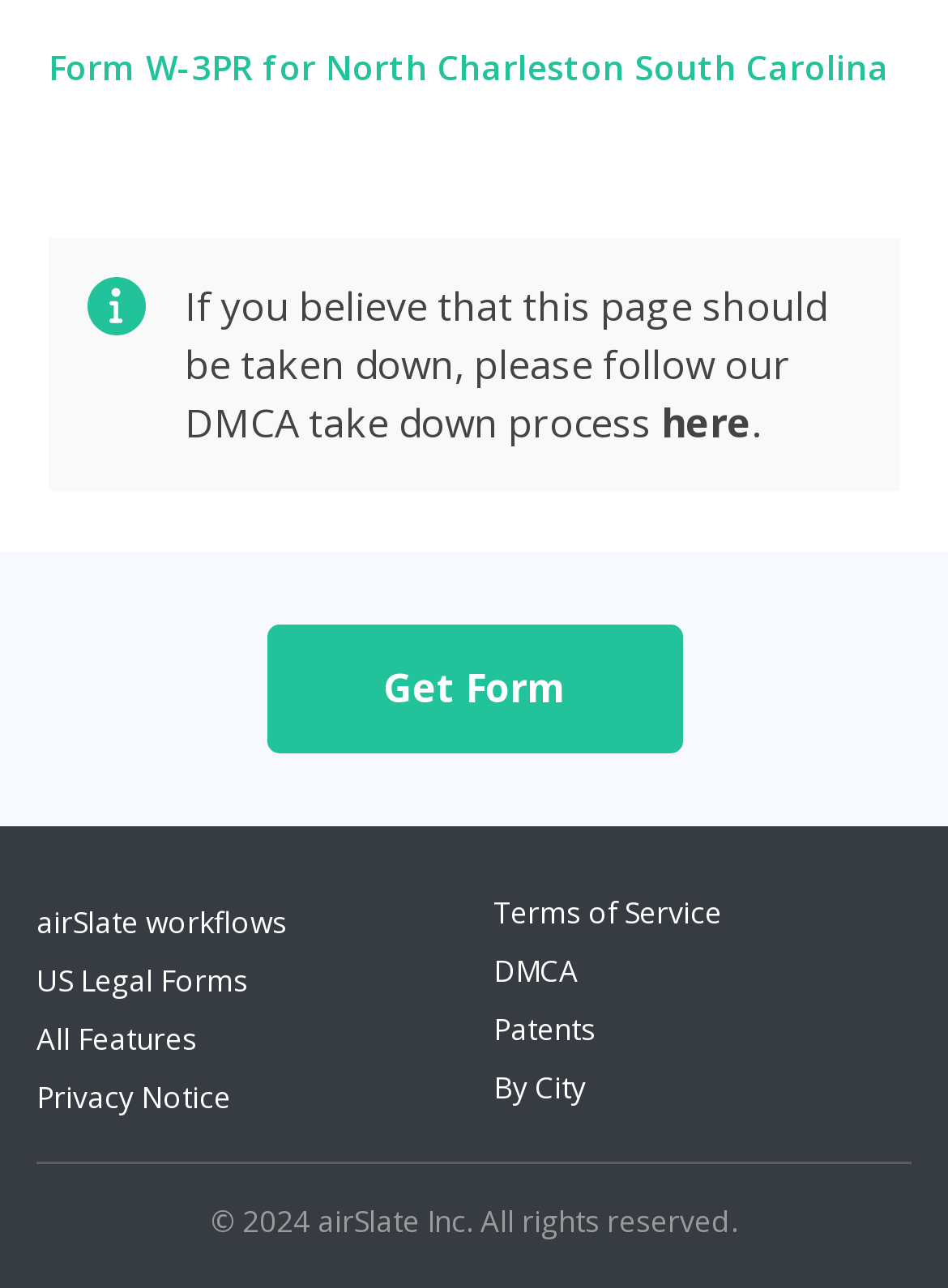Determine the bounding box coordinates (top-left x, top-left y, bottom-right x, bottom-right y) of the UI element described in the following text: By City

[0.521, 0.827, 0.618, 0.859]